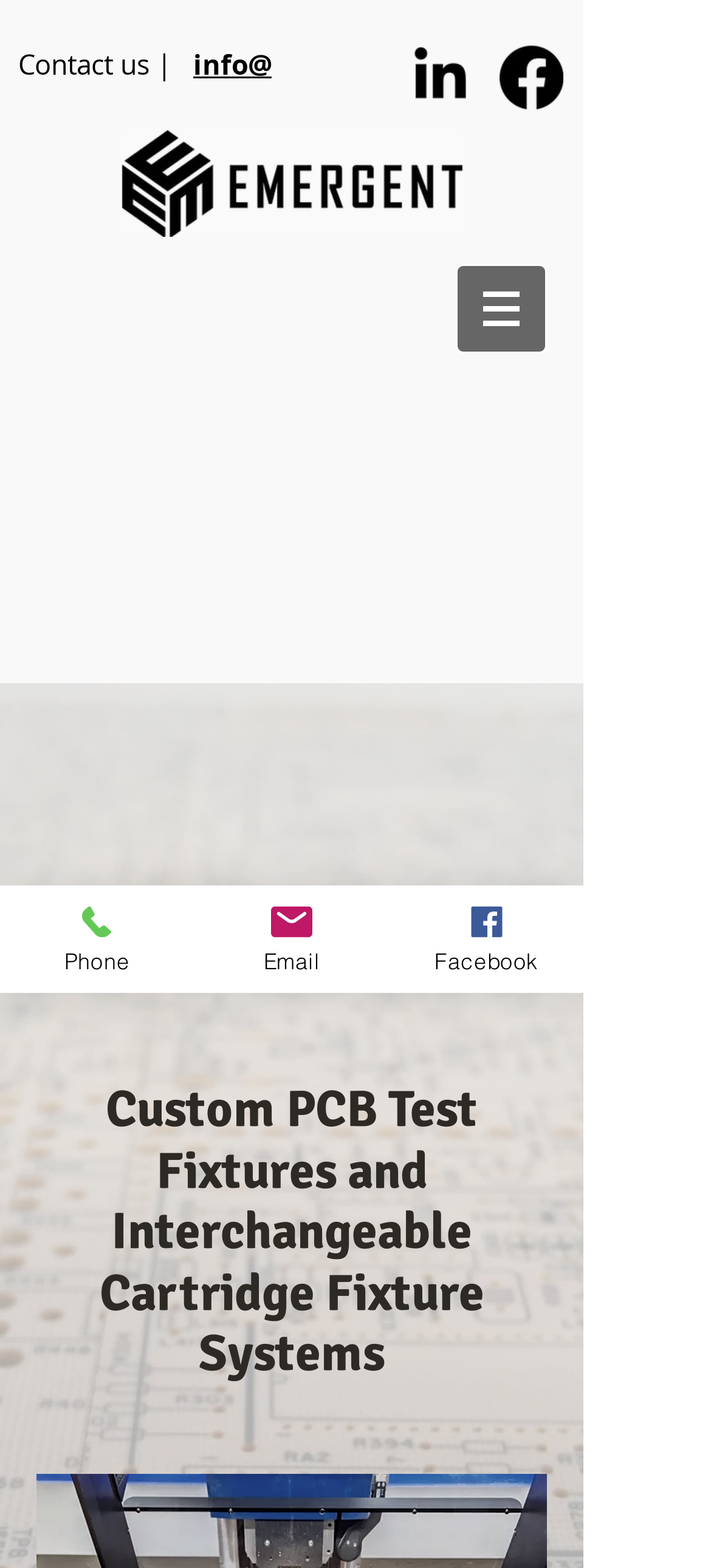Determine the bounding box coordinates of the UI element that matches the following description: "Contact us |". The coordinates should be four float numbers between 0 and 1 in the format [left, top, right, bottom].

[0.026, 0.029, 0.251, 0.052]